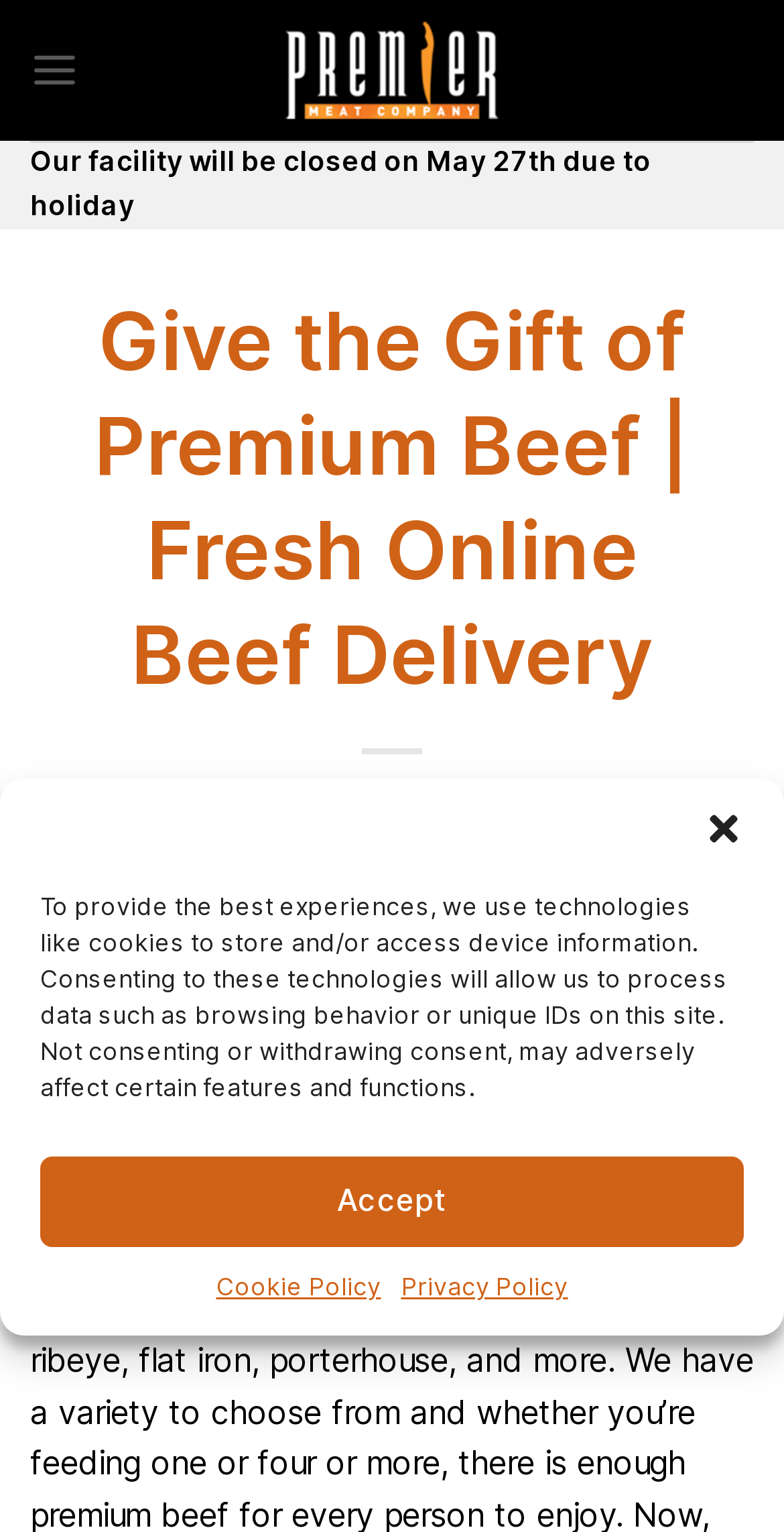Refer to the image and answer the question with as much detail as possible: How many gift assortments are available?

I inferred that there are multiple gift assortments available by reading the static text on the webpage, which states 'We have a variety of gift assortments available at all price points'.